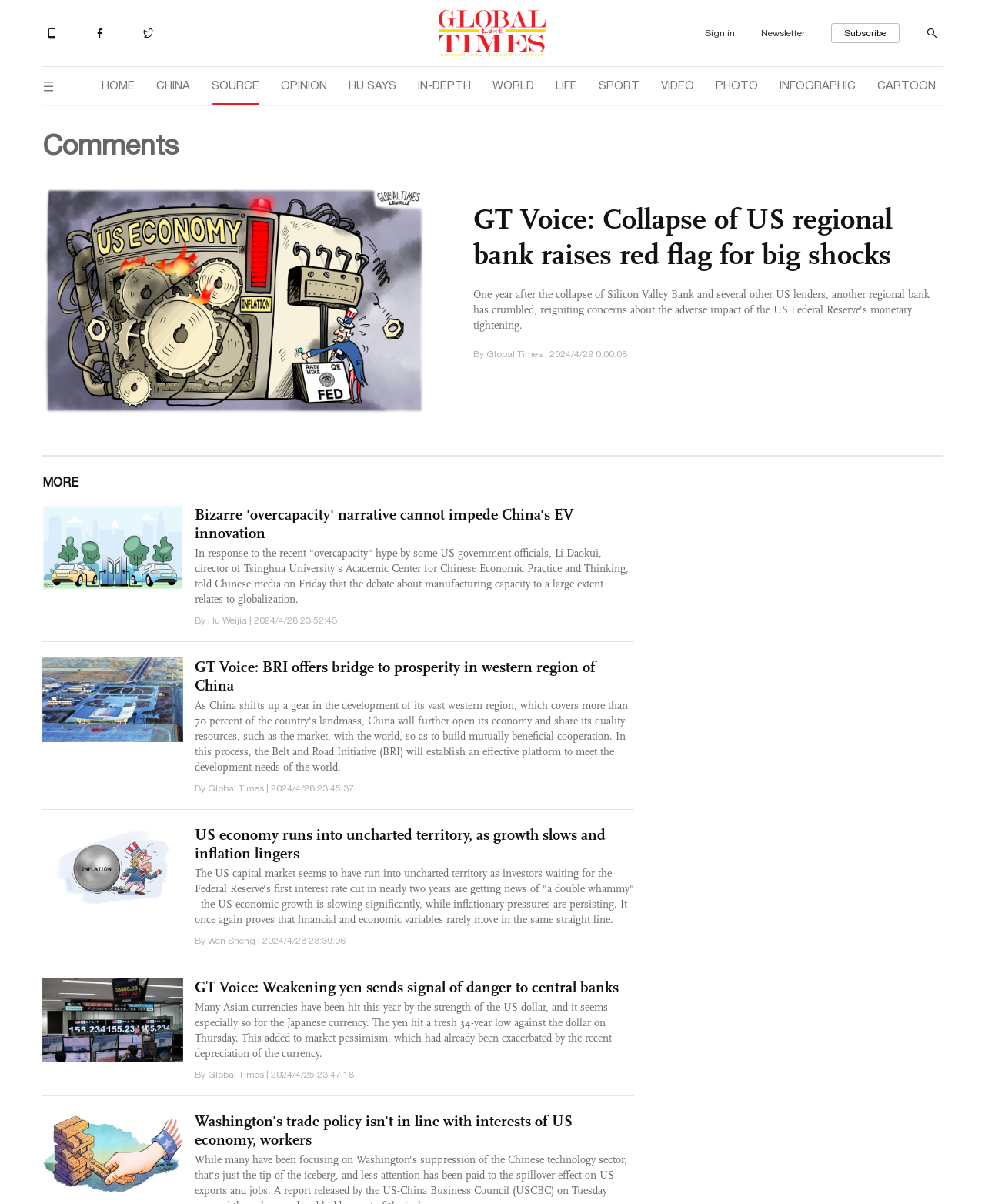Kindly determine the bounding box coordinates for the area that needs to be clicked to execute this instruction: "Subscribe to the newsletter".

[0.844, 0.019, 0.913, 0.036]